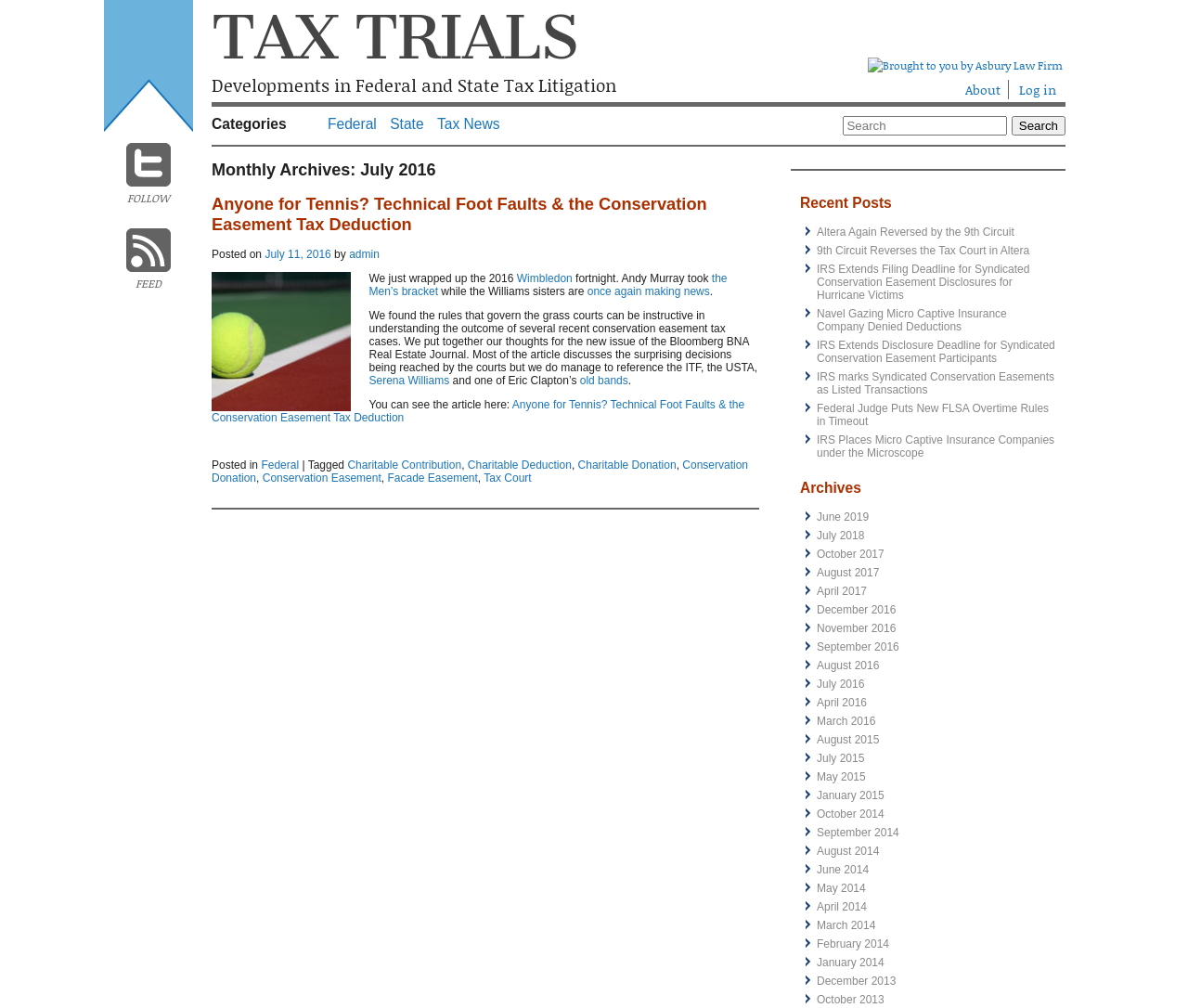Locate the bounding box coordinates of the UI element described by: "the Men’s bracket". Provide the coordinates as four float numbers between 0 and 1, formatted as [left, top, right, bottom].

[0.311, 0.27, 0.612, 0.295]